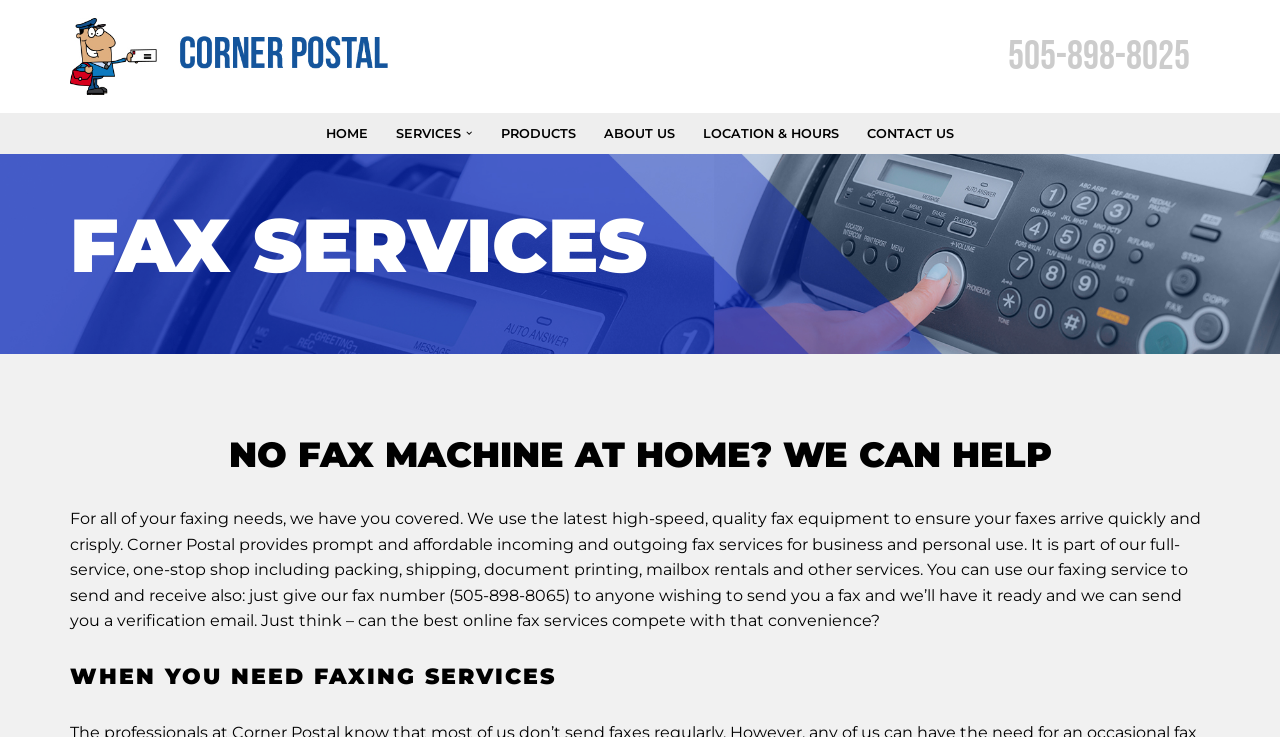Please identify the bounding box coordinates of the area I need to click to accomplish the following instruction: "Click Skip to content".

[0.0, 0.043, 0.023, 0.071]